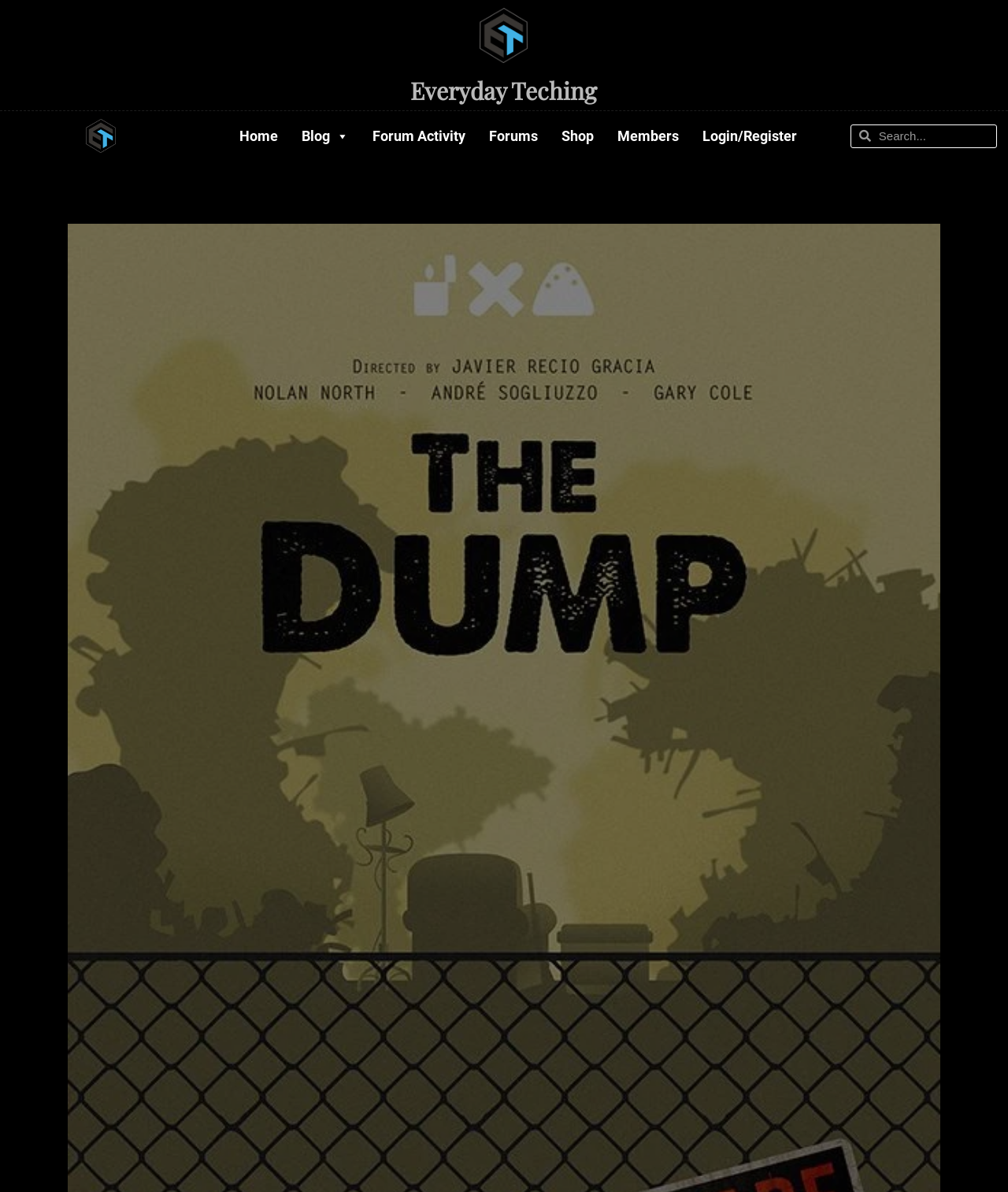Please locate the bounding box coordinates of the element's region that needs to be clicked to follow the instruction: "visit the forum". The bounding box coordinates should be provided as four float numbers between 0 and 1, i.e., [left, top, right, bottom].

[0.362, 0.101, 0.469, 0.127]